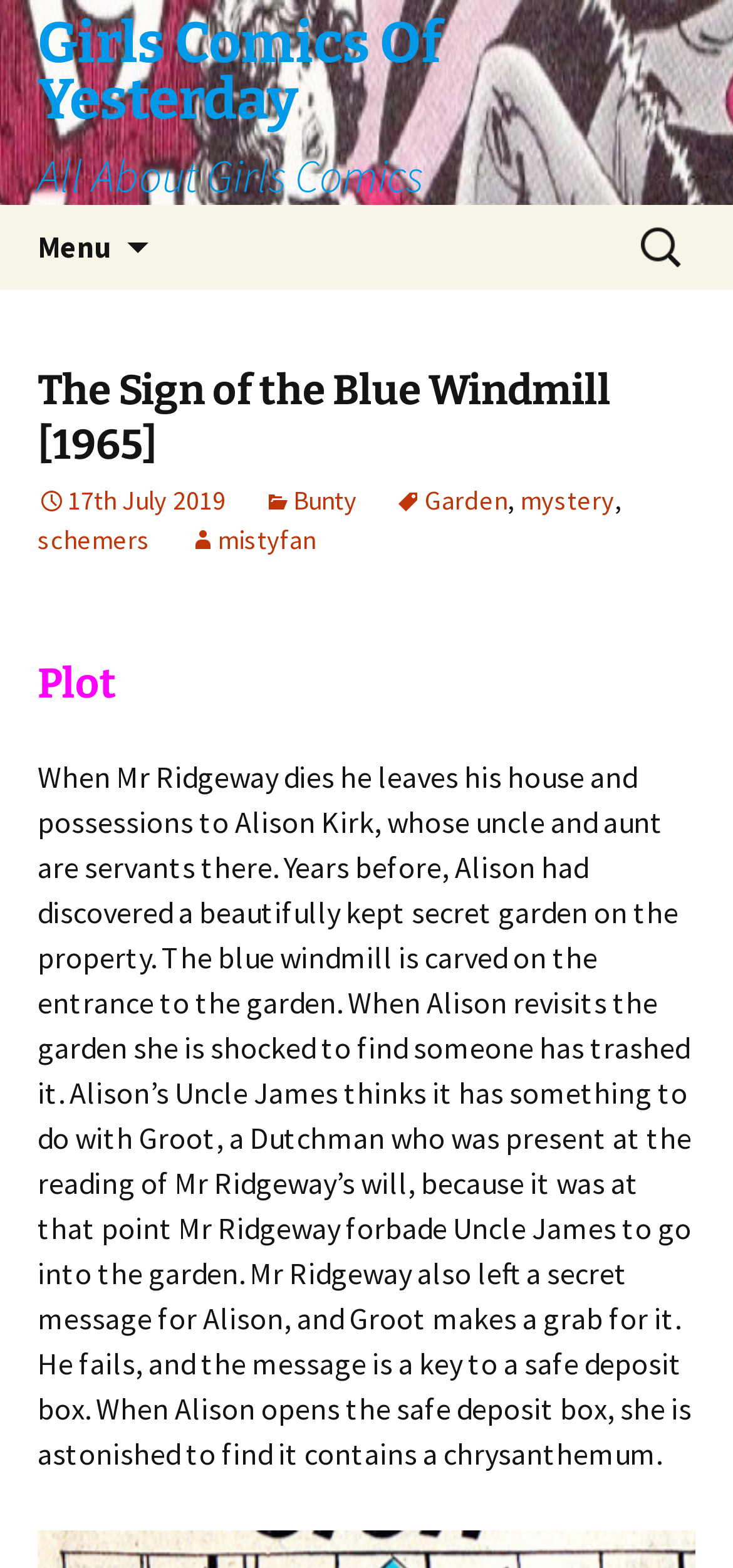Provide the bounding box coordinates for the UI element that is described as: "mystery".

[0.71, 0.308, 0.838, 0.33]